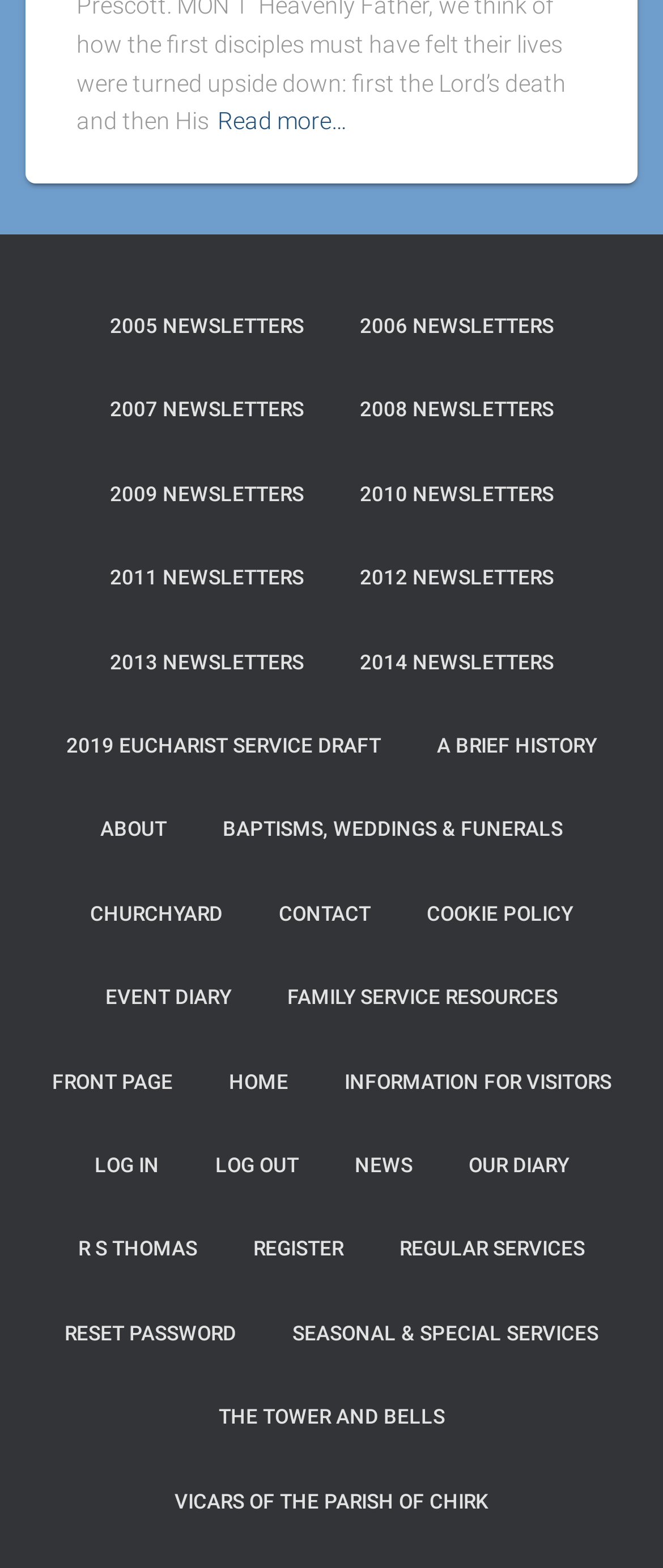Please determine the bounding box coordinates of the section I need to click to accomplish this instruction: "View 2005 newsletters".

[0.127, 0.182, 0.496, 0.235]